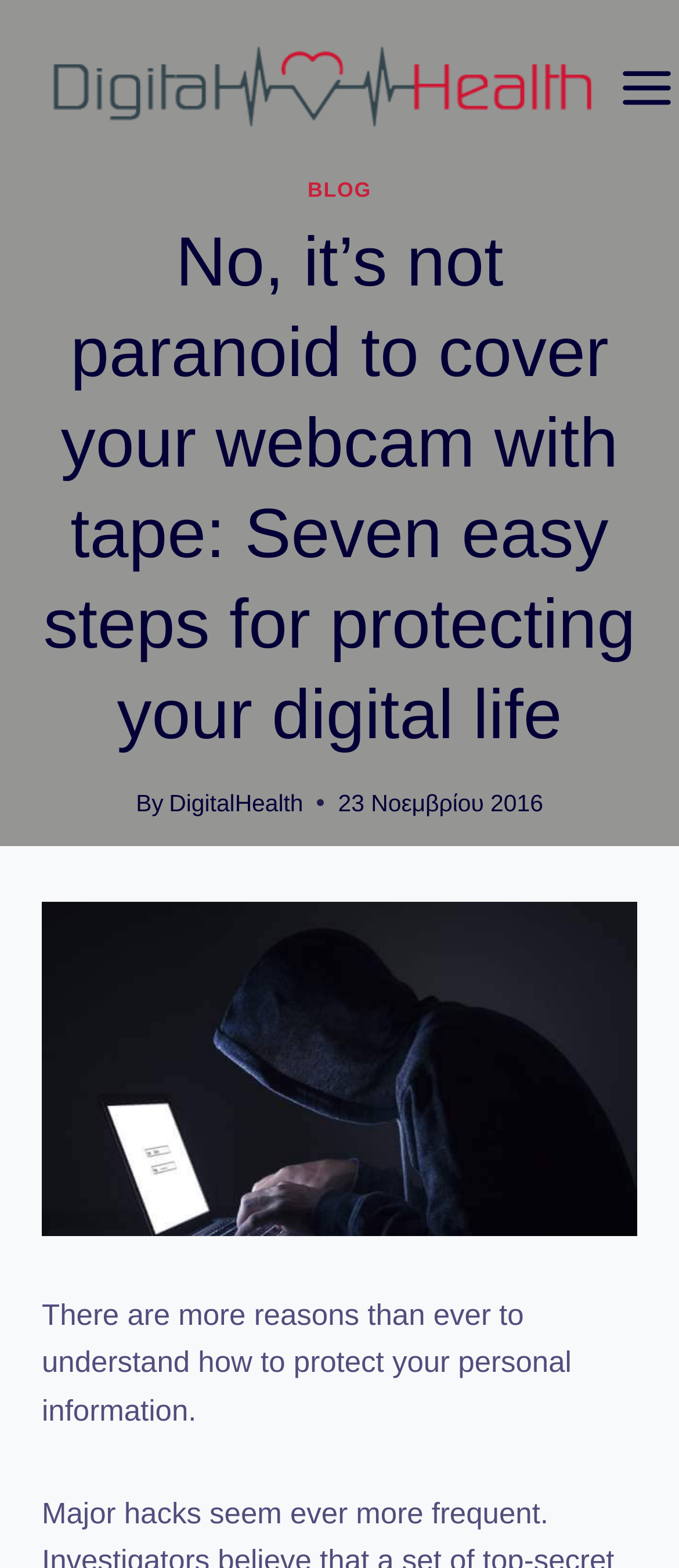Ascertain the bounding box coordinates for the UI element detailed here: "alt="Digital Health"". The coordinates should be provided as [left, top, right, bottom] with each value being a float between 0 and 1.

[0.062, 0.024, 0.89, 0.087]